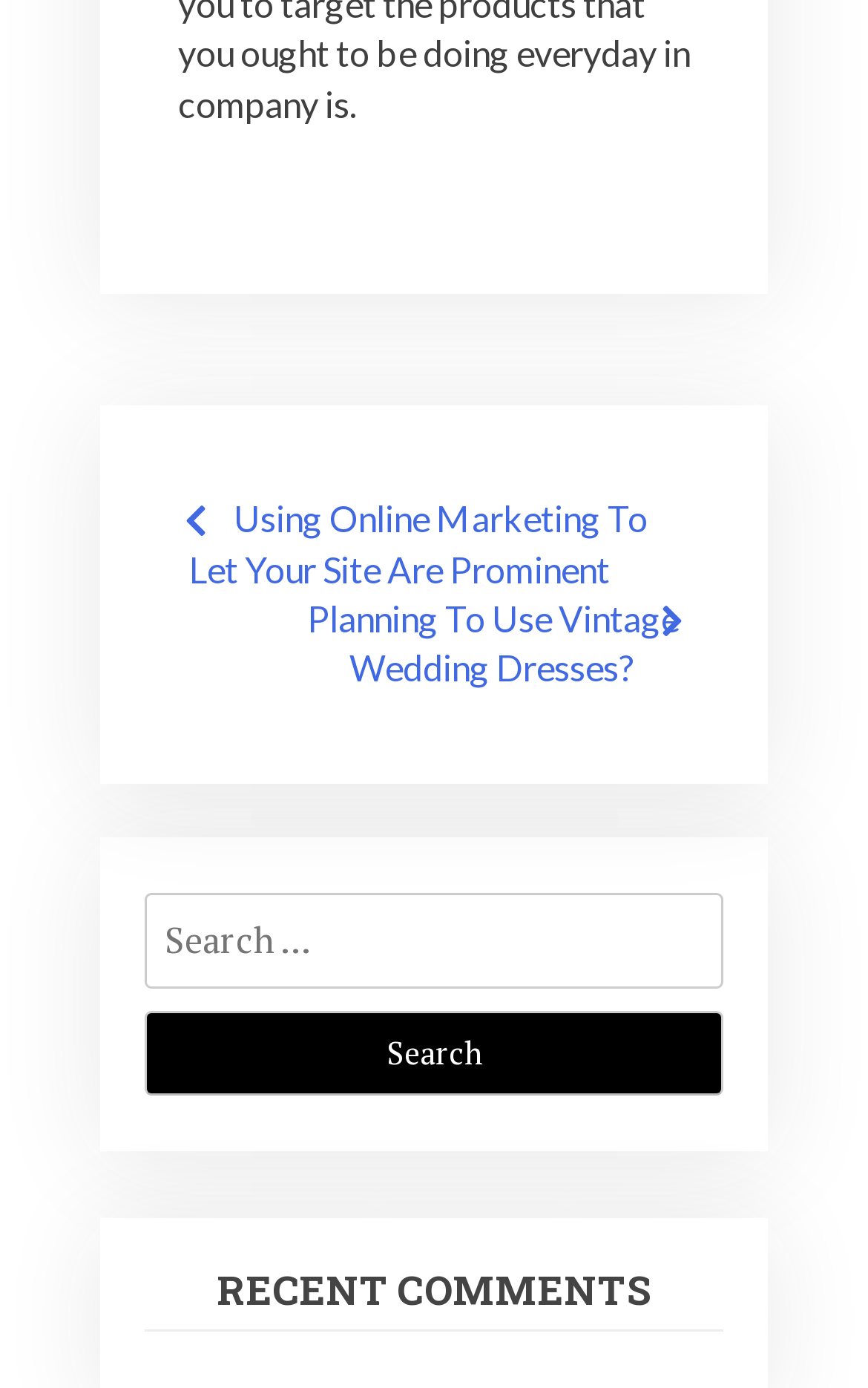What is the title of the third section?
Using the visual information, respond with a single word or phrase.

RECENT COMMENTS